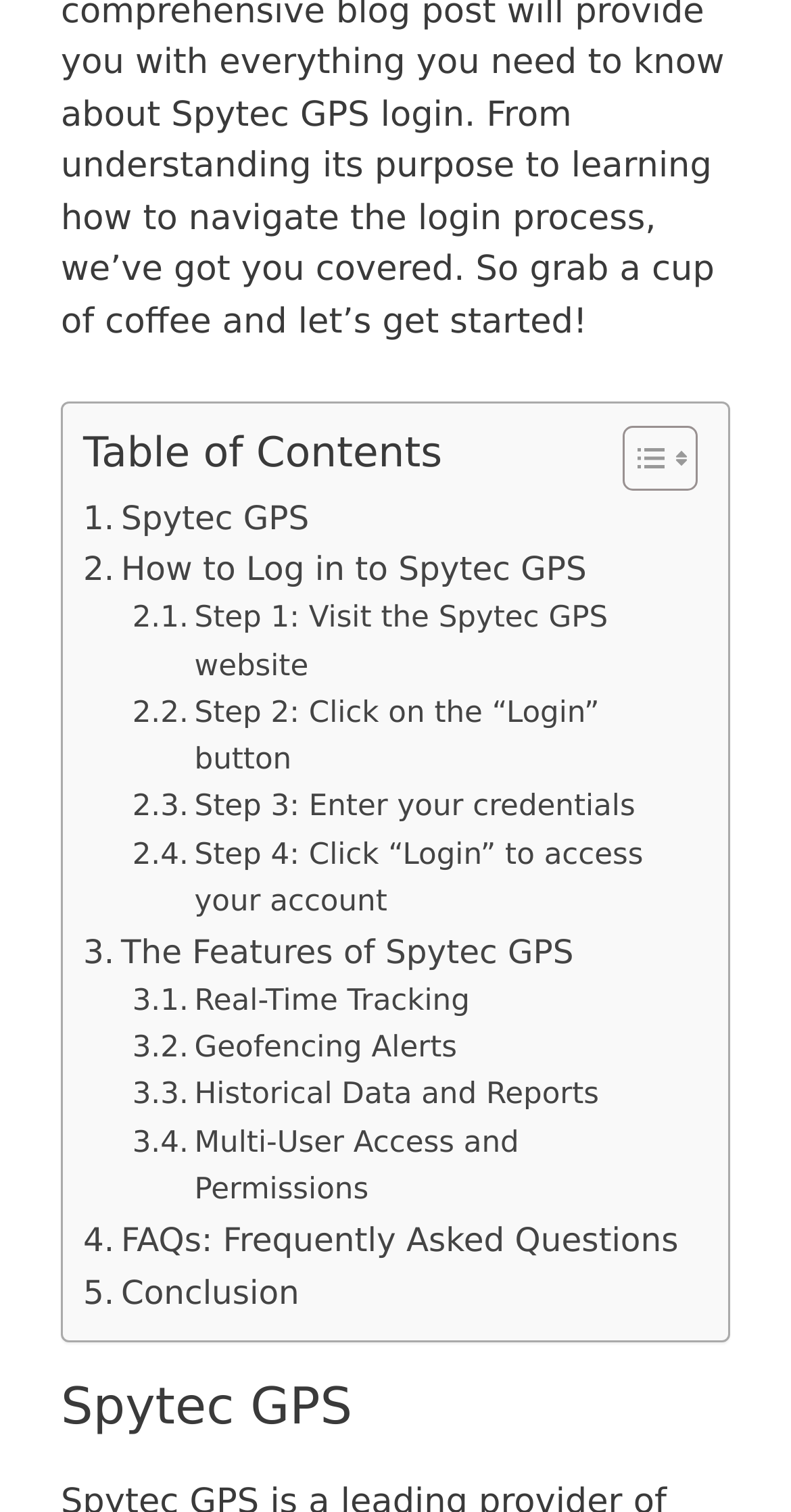Locate the bounding box coordinates of the item that should be clicked to fulfill the instruction: "Visit the Spytec GPS website".

[0.167, 0.395, 0.869, 0.457]